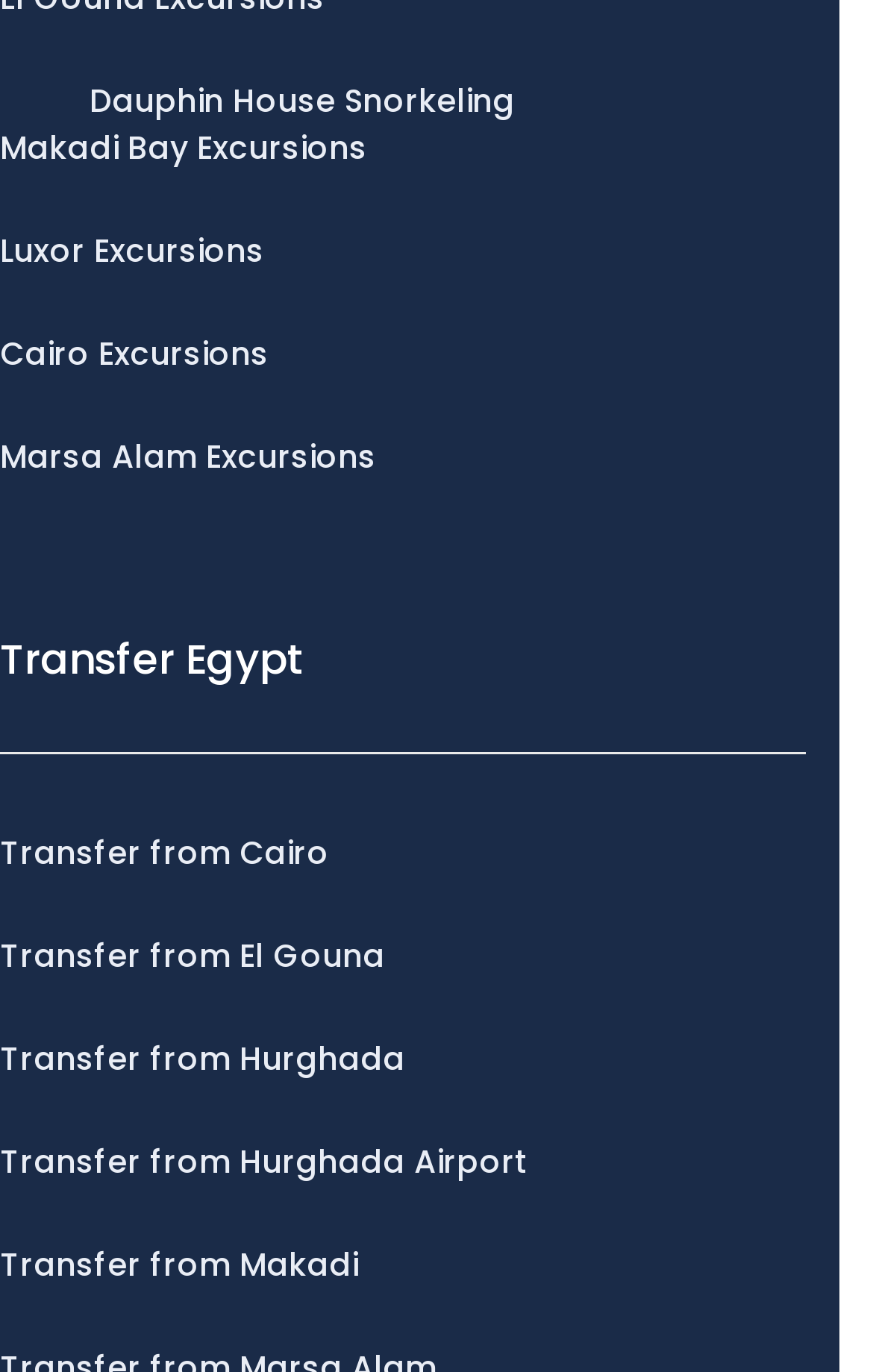Provide the bounding box coordinates of the section that needs to be clicked to accomplish the following instruction: "View Transfer Egypt."

[0.0, 0.464, 0.923, 0.498]